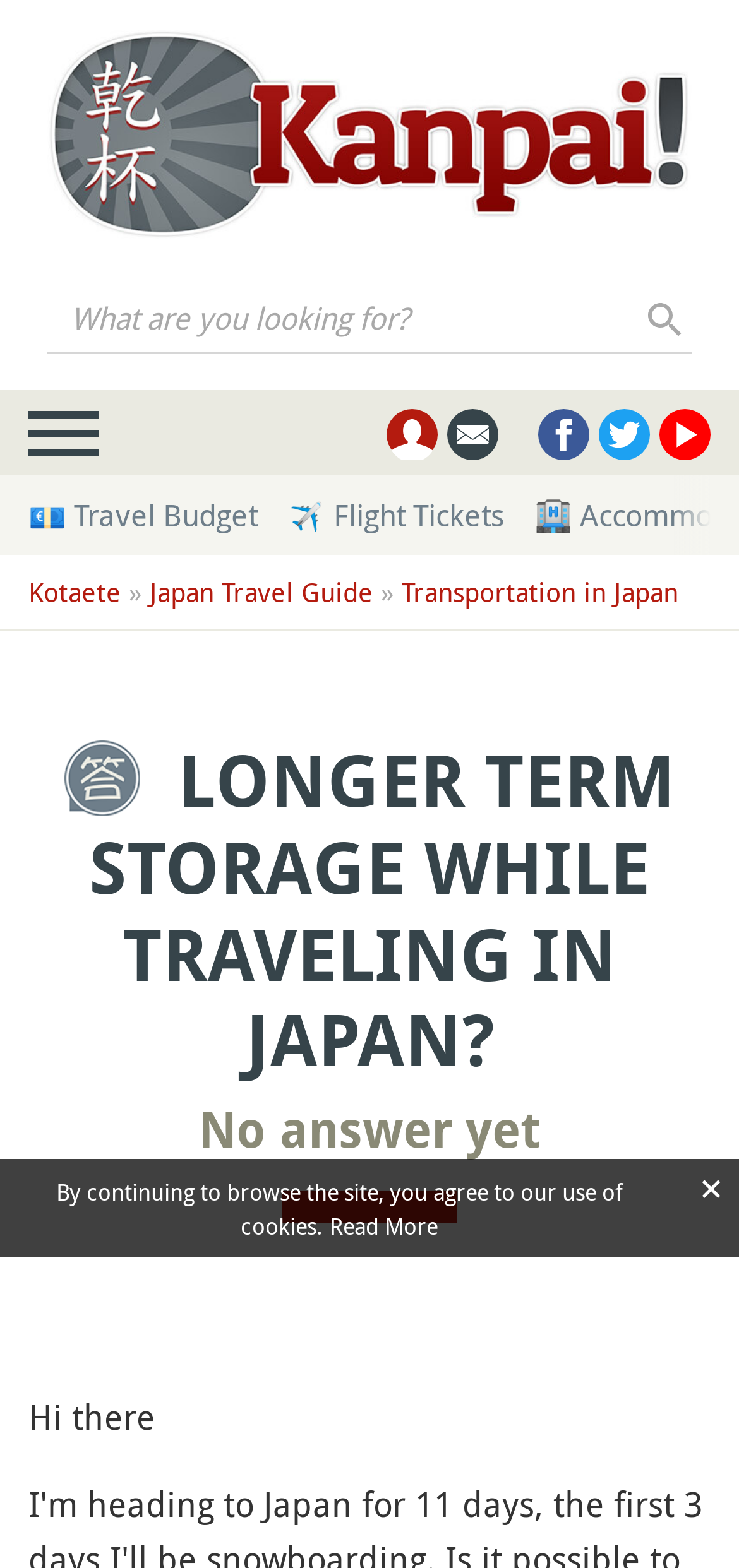Extract the bounding box for the UI element that matches this description: "Transportation in Japan".

[0.544, 0.364, 0.918, 0.392]